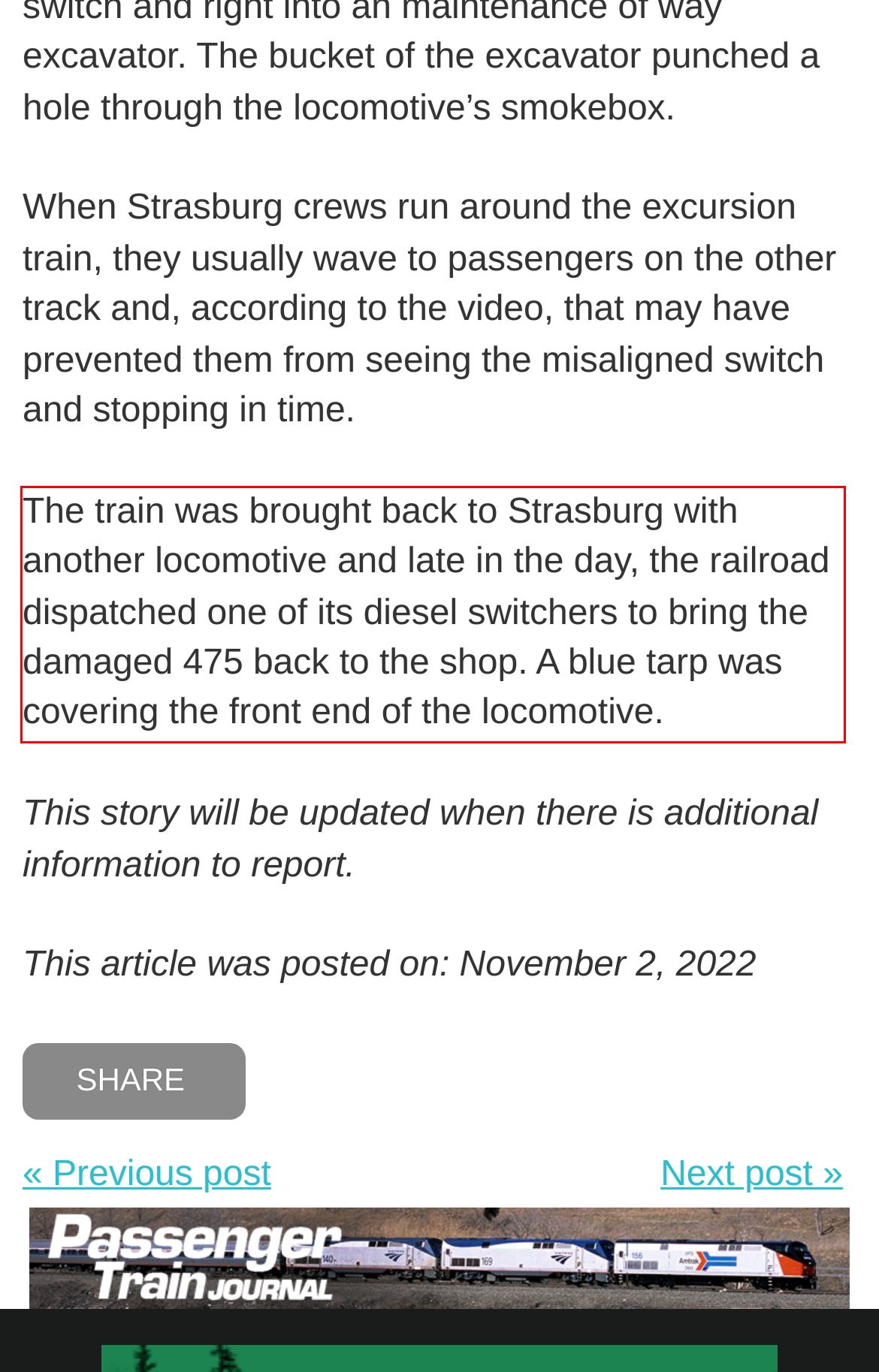Given a screenshot of a webpage containing a red rectangle bounding box, extract and provide the text content found within the red bounding box.

The train was brought back to Strasburg with another locomotive and late in the day, the railroad dispatched one of its diesel switchers to bring the damaged 475 back to the shop. A blue tarp was covering the front end of the locomotive.